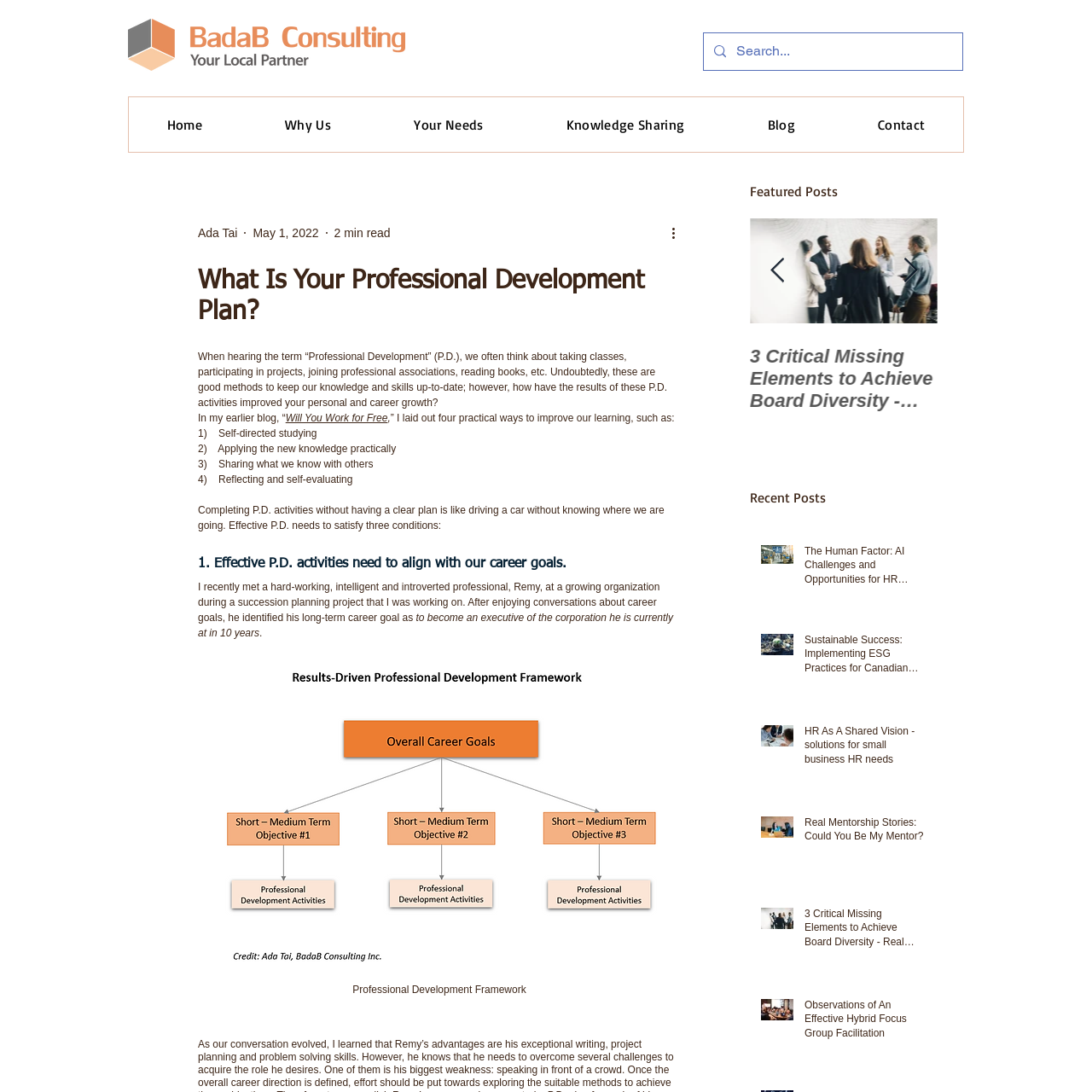Please scrutinize the image marked by the red boundary and answer the question that follows with a detailed explanation, using the image as evidence: 
What resources are available below the logo?

According to the caption, below the logo, various navigation links and resources appear, guiding users to explore the website's offerings, including insights on professional development and career growth strategies.